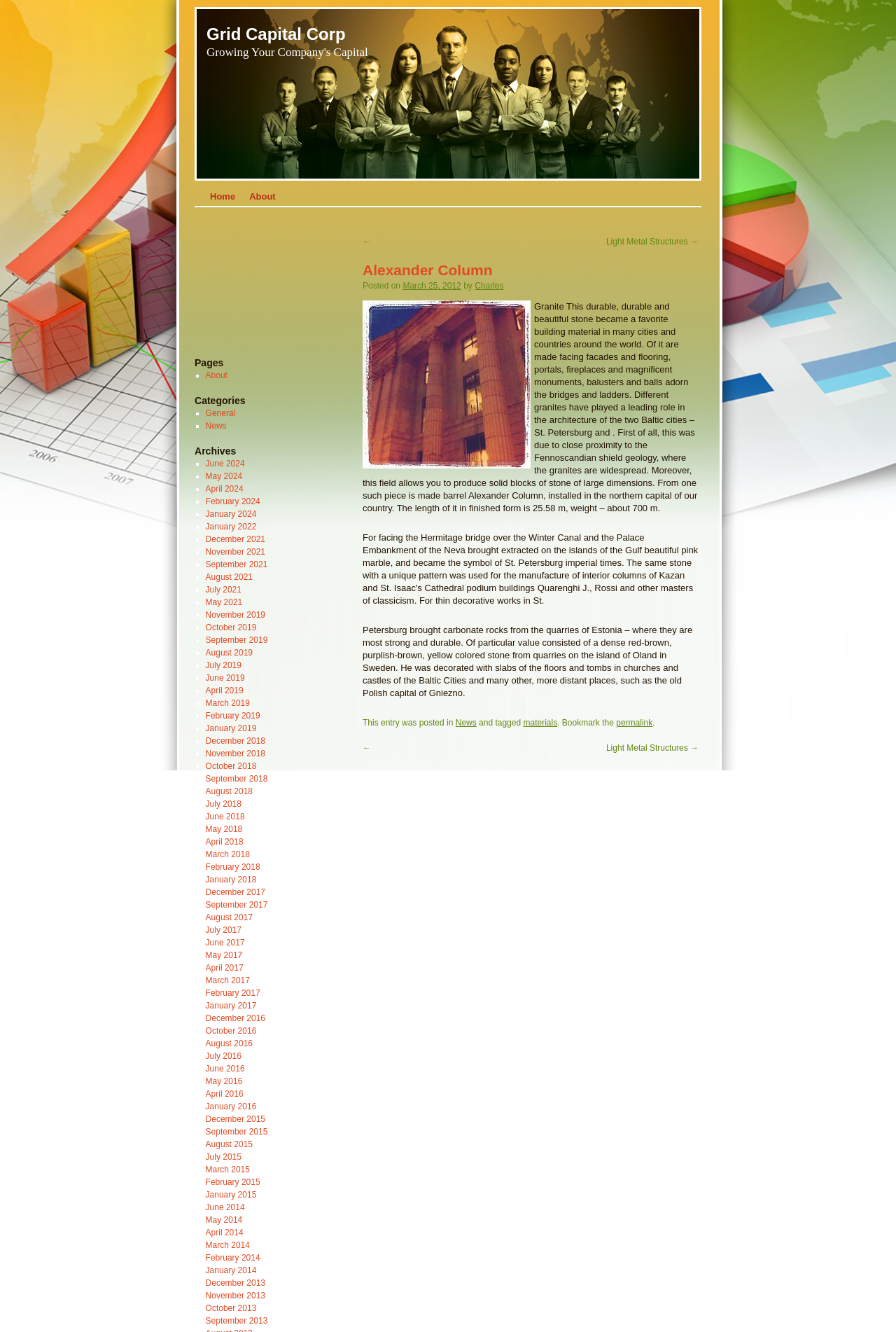What is the name of the column?
Please answer the question with a detailed and comprehensive explanation.

The name of the column can be found in the heading element with the text 'Alexander Column' located at the top of the main content area.